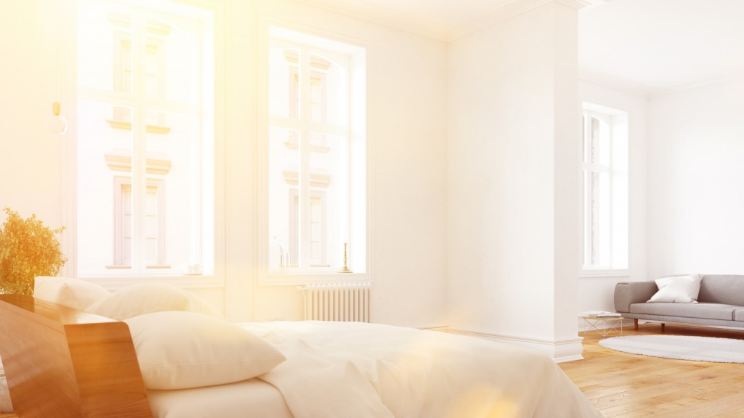What is the design style of the room?
Identify the answer in the screenshot and reply with a single word or phrase.

Minimalist